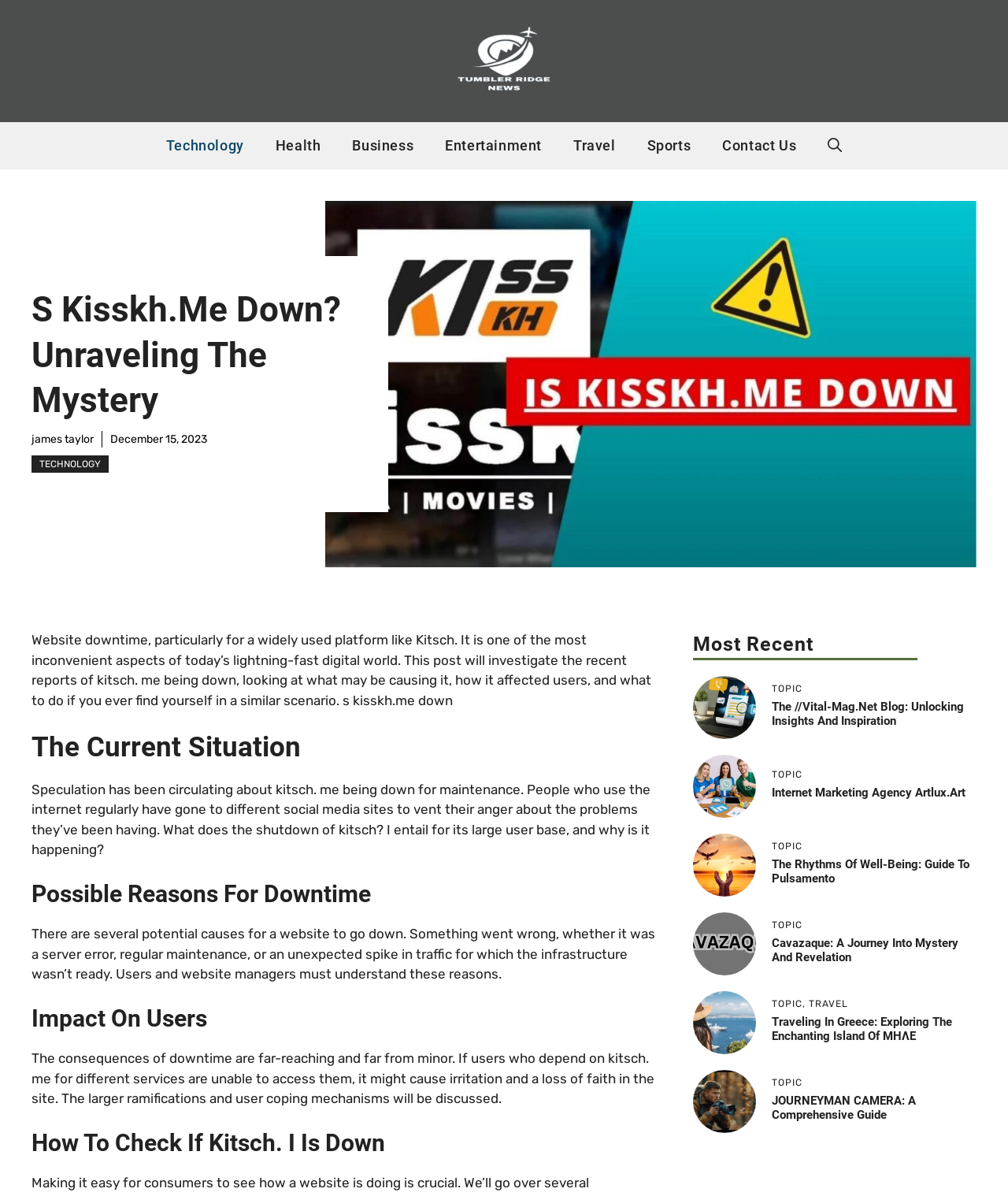Determine the bounding box coordinates of the region to click in order to accomplish the following instruction: "Click on the 'Technology' link". Provide the coordinates as four float numbers between 0 and 1, specifically [left, top, right, bottom].

[0.149, 0.102, 0.258, 0.142]